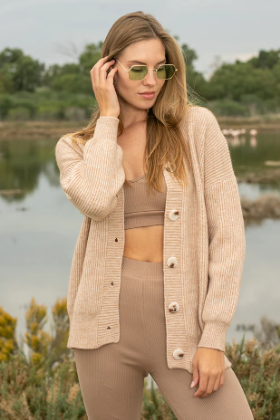Is the outfit suitable for formal occasions?
Examine the image and give a concise answer in one word or a short phrase.

no